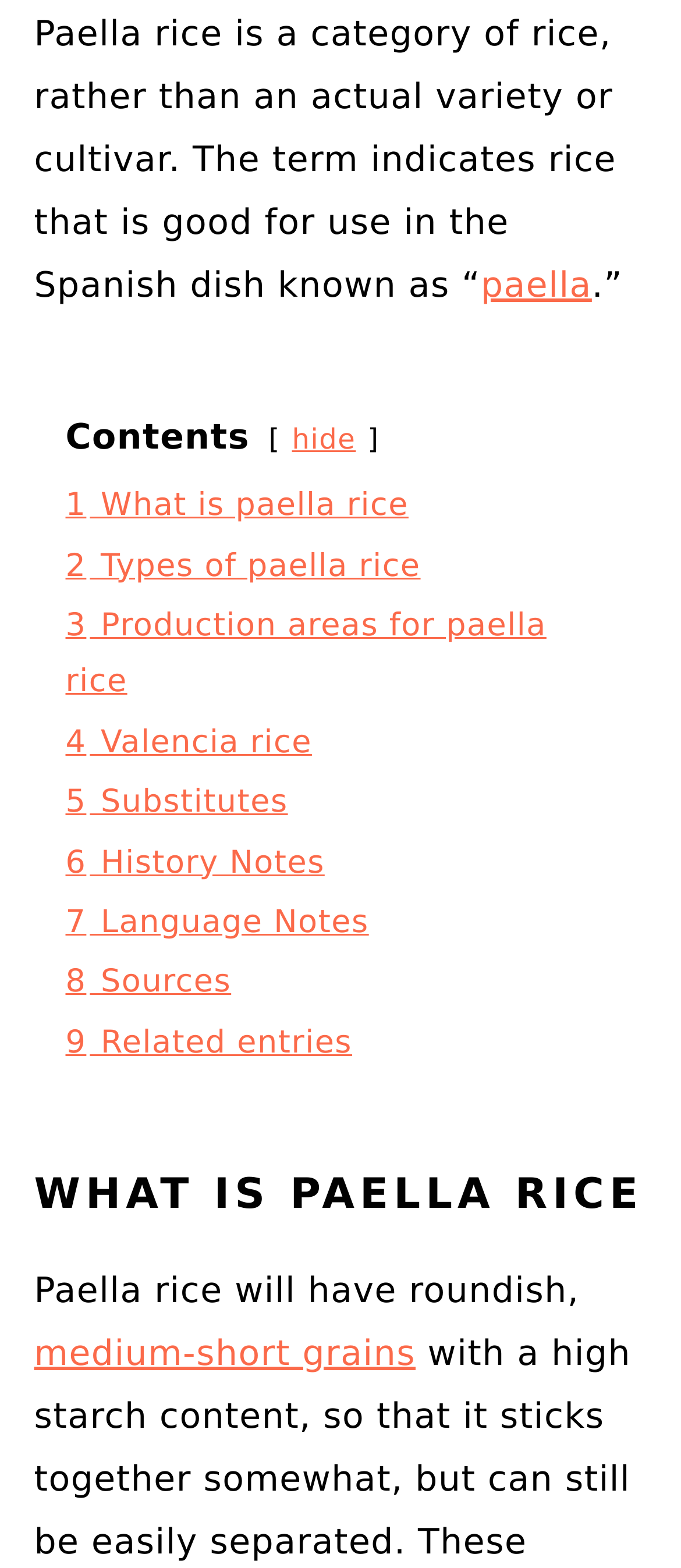Could you determine the bounding box coordinates of the clickable element to complete the instruction: "Search for something"? Provide the coordinates as four float numbers between 0 and 1, i.e., [left, top, right, bottom].

None